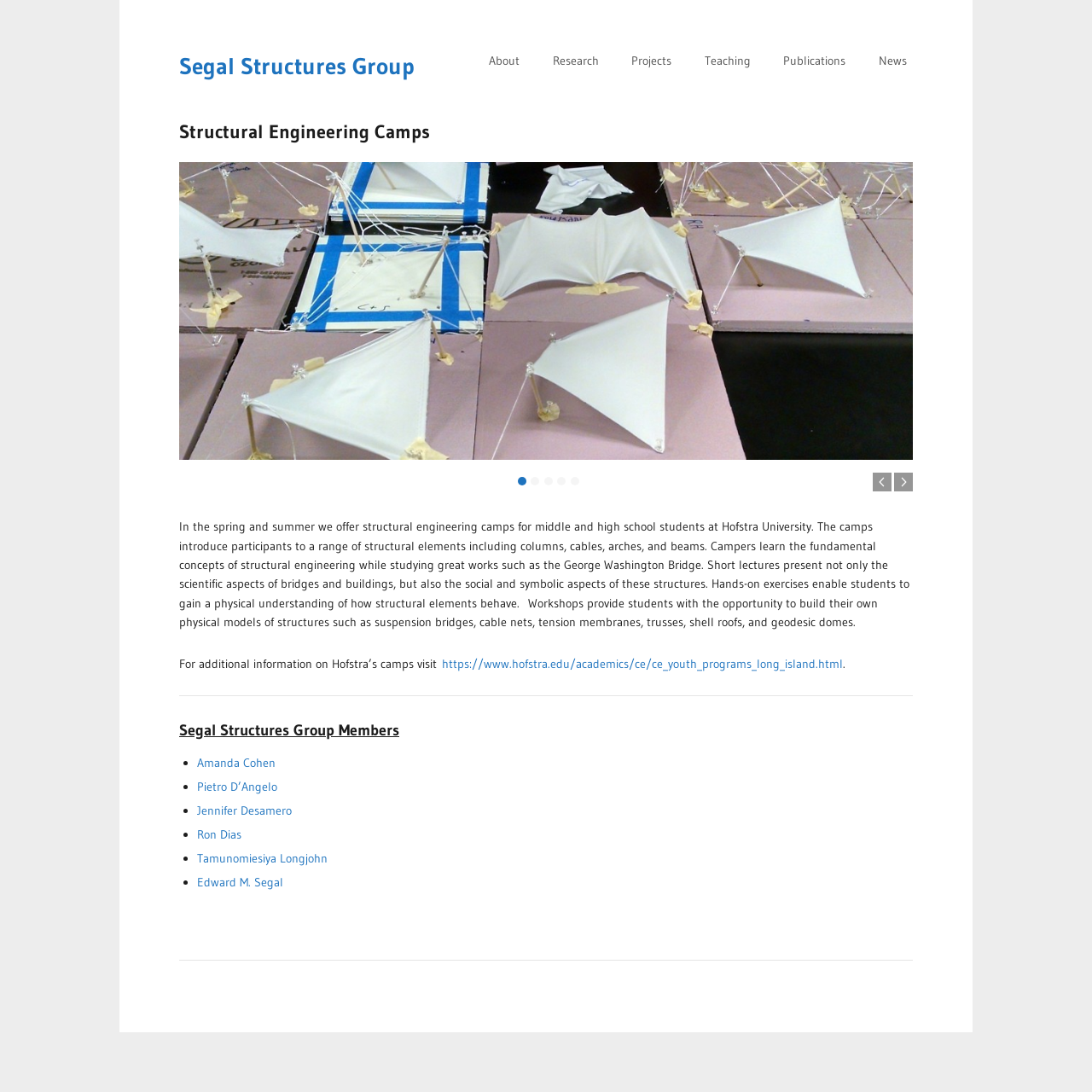Please find the bounding box coordinates of the element that you should click to achieve the following instruction: "Click on Next". The coordinates should be presented as four float numbers between 0 and 1: [left, top, right, bottom].

[0.819, 0.433, 0.836, 0.45]